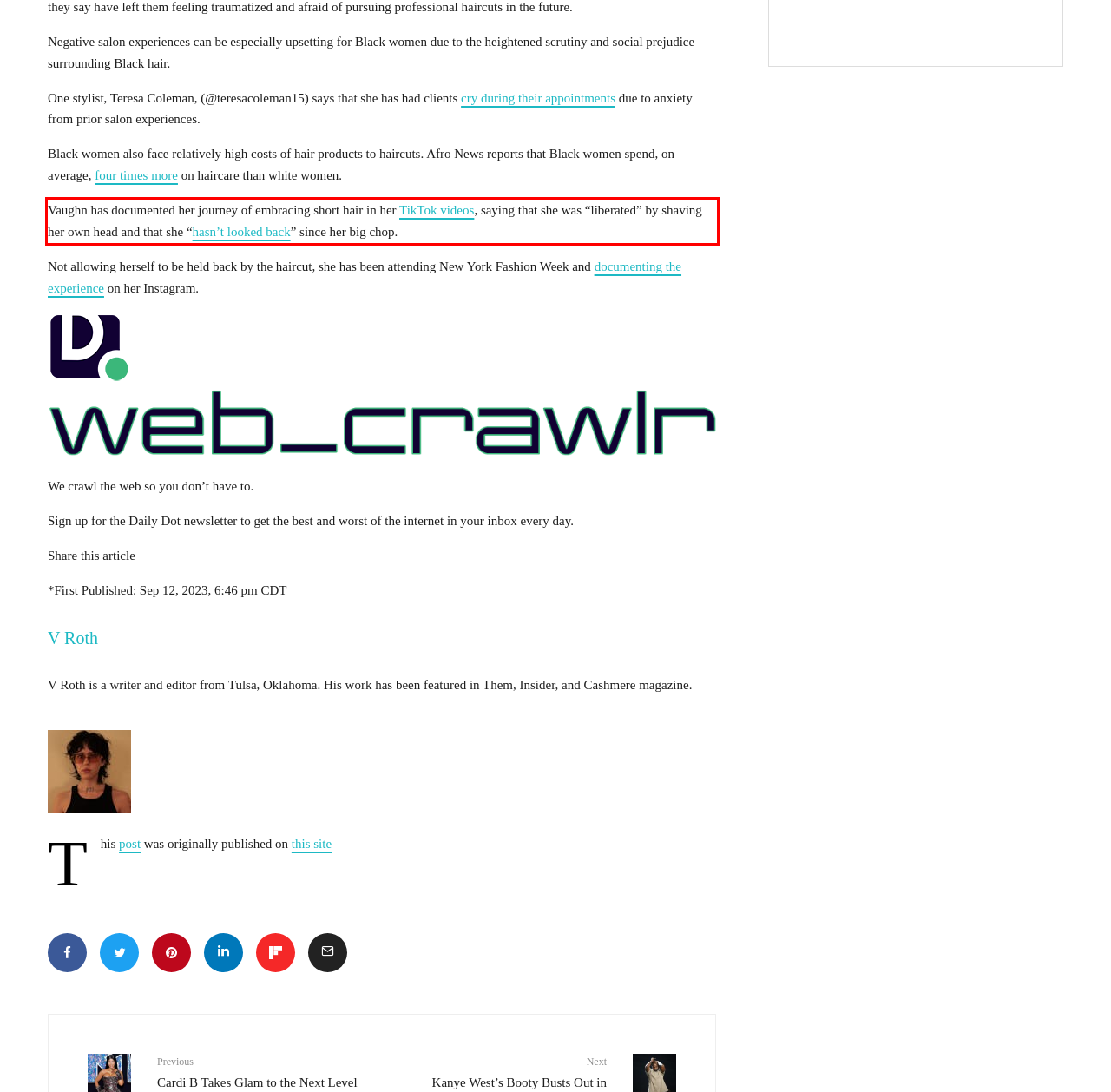Examine the screenshot of the webpage, locate the red bounding box, and generate the text contained within it.

Vaughn has documented her journey of embracing short hair in her TikTok videos, saying that she was “liberated” by shaving her own head and that she “hasn’t looked back” since her big chop.